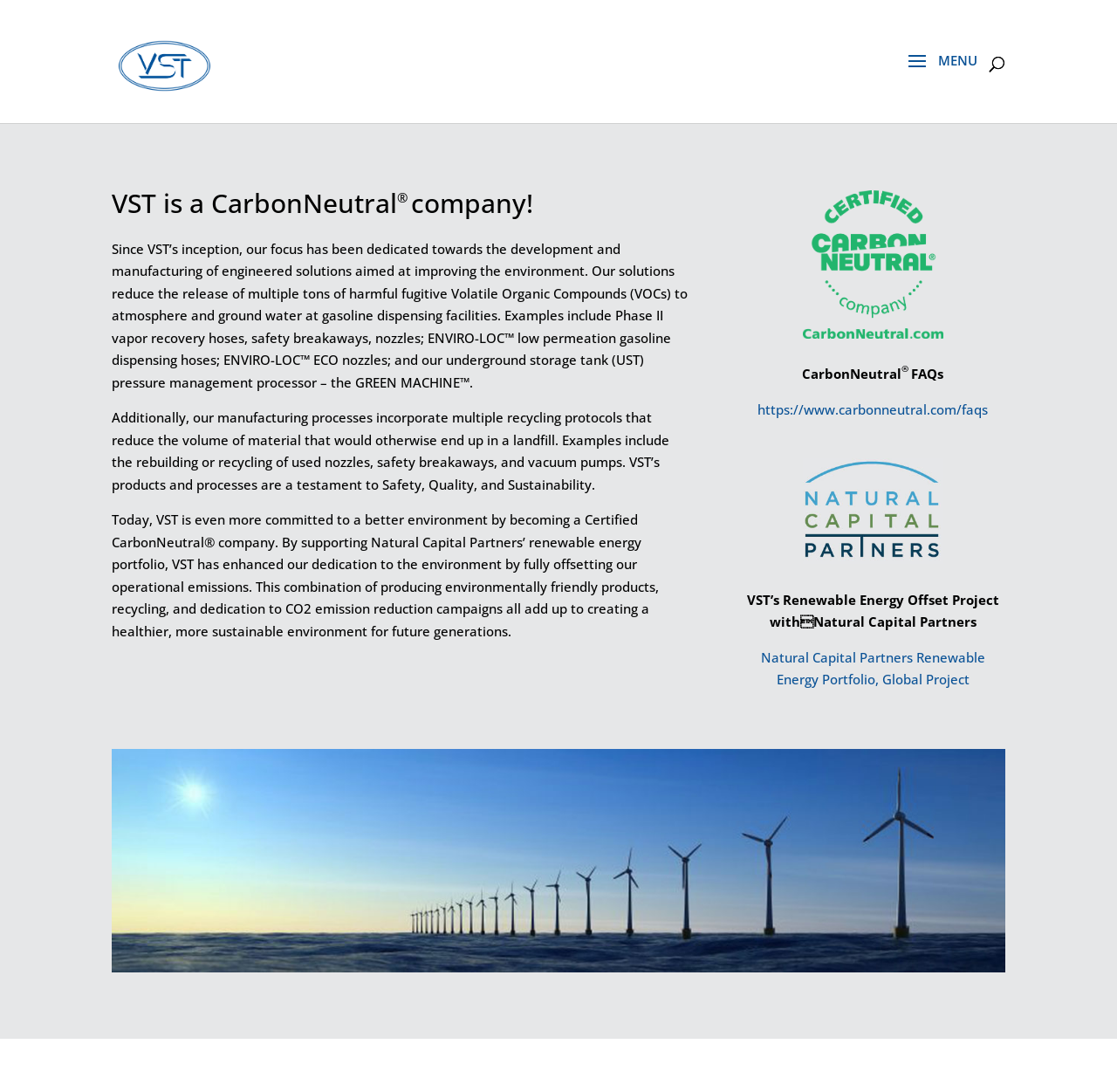Provide a thorough description of the webpage you see.

The webpage is about CarbonNeutral, a company that focuses on environmental sustainability. At the top left corner, there is a link to "vsthose.com" accompanied by a small image of the same name. Below this, there is a search bar that spans almost the entire width of the page.

The main content of the page is an article that occupies most of the page. It starts with a heading that announces "VST is a CarbonNeutral company!" with a superscript mark. Below this, there are three paragraphs of text that describe the company's efforts to reduce environmental harm. The text explains how VST's products and manufacturing processes reduce the release of harmful compounds and incorporate recycling protocols to minimize waste.

Following the paragraphs, there is a link with an accompanying image, and then a superscript mark with the registered trademark symbol. Next to this, there is a link to "FAQs" and another link to a webpage about CarbonNeutral FAQs.

Further down, there are two more links, each with an accompanying image. The first link is to VST's Renewable Energy Offset Project with Natural Capital Partners, and the second link is to Natural Capital Partners' Renewable Energy Portfolio. At the bottom of the page, there is a large image that spans most of the page's width.

Overall, the webpage is focused on showcasing VST's commitment to environmental sustainability and its efforts to reduce its carbon footprint.